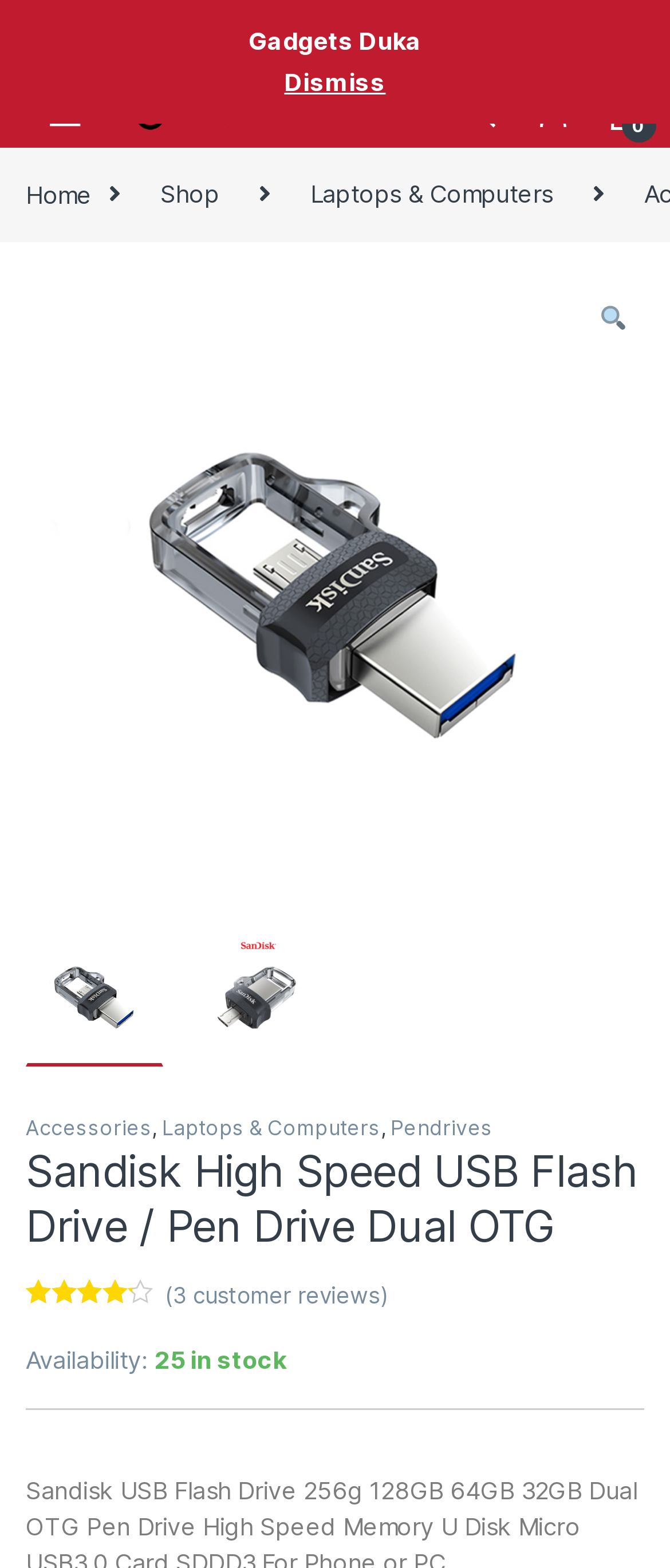How many products are in stock?
Look at the image and answer the question using a single word or phrase.

25